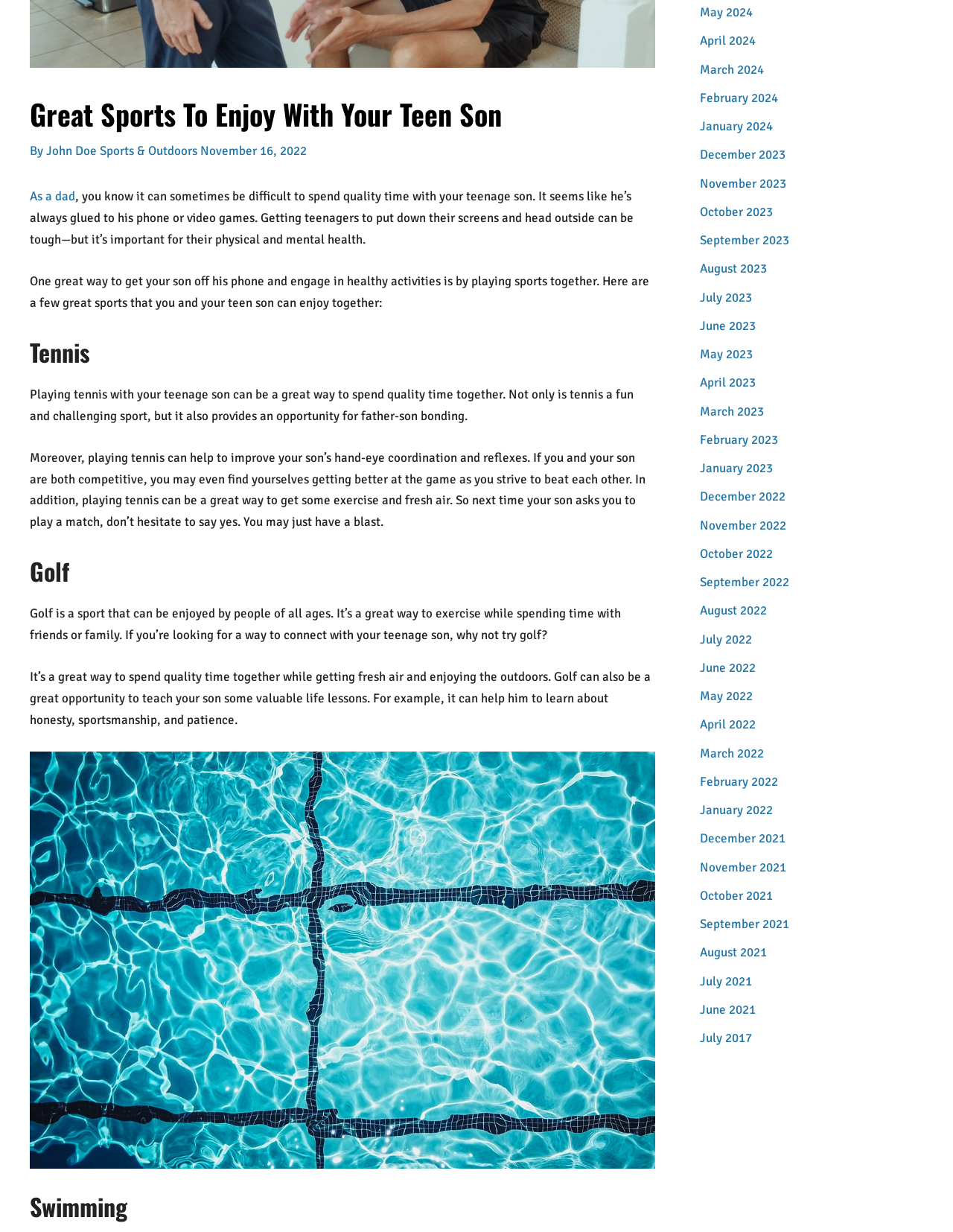Find the bounding box of the web element that fits this description: "Sports & Outdoors".

[0.105, 0.116, 0.207, 0.129]